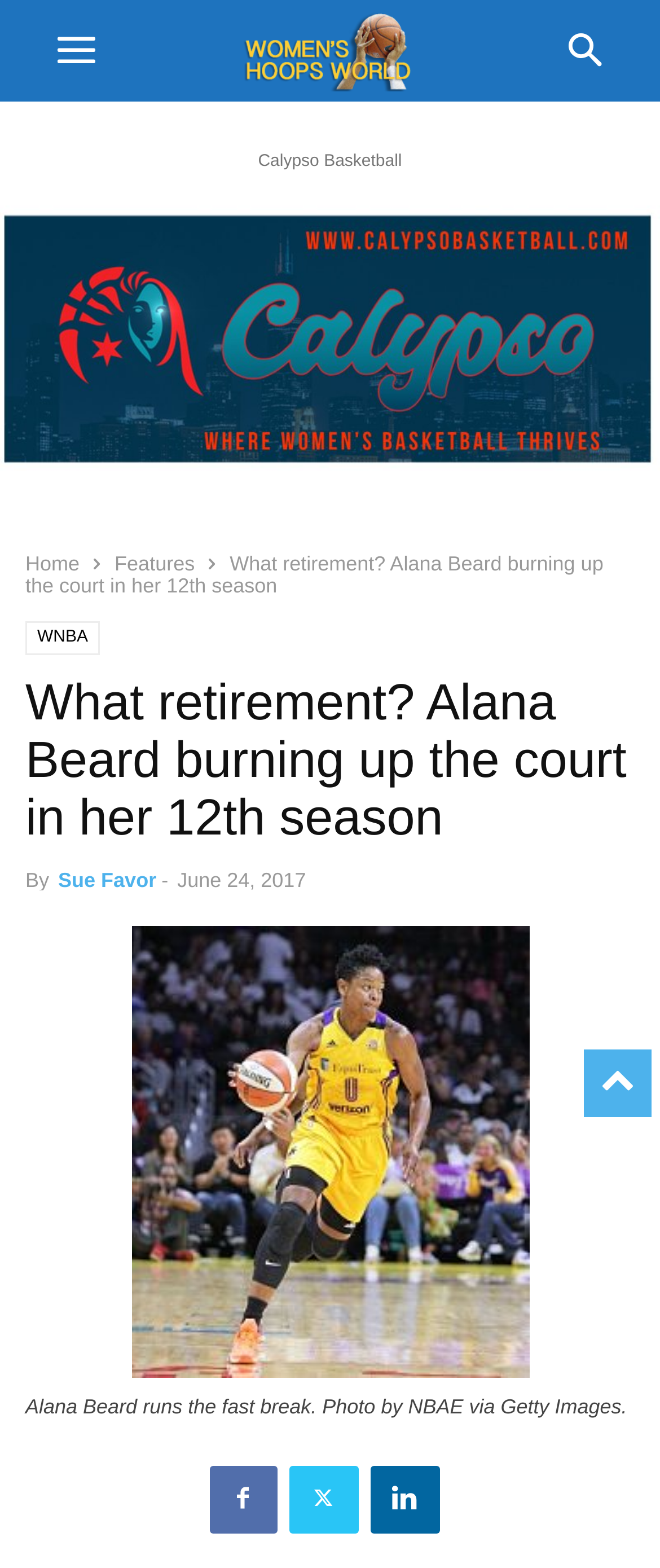Who wrote the article?
Based on the image, provide your answer in one word or phrase.

Sue Favor